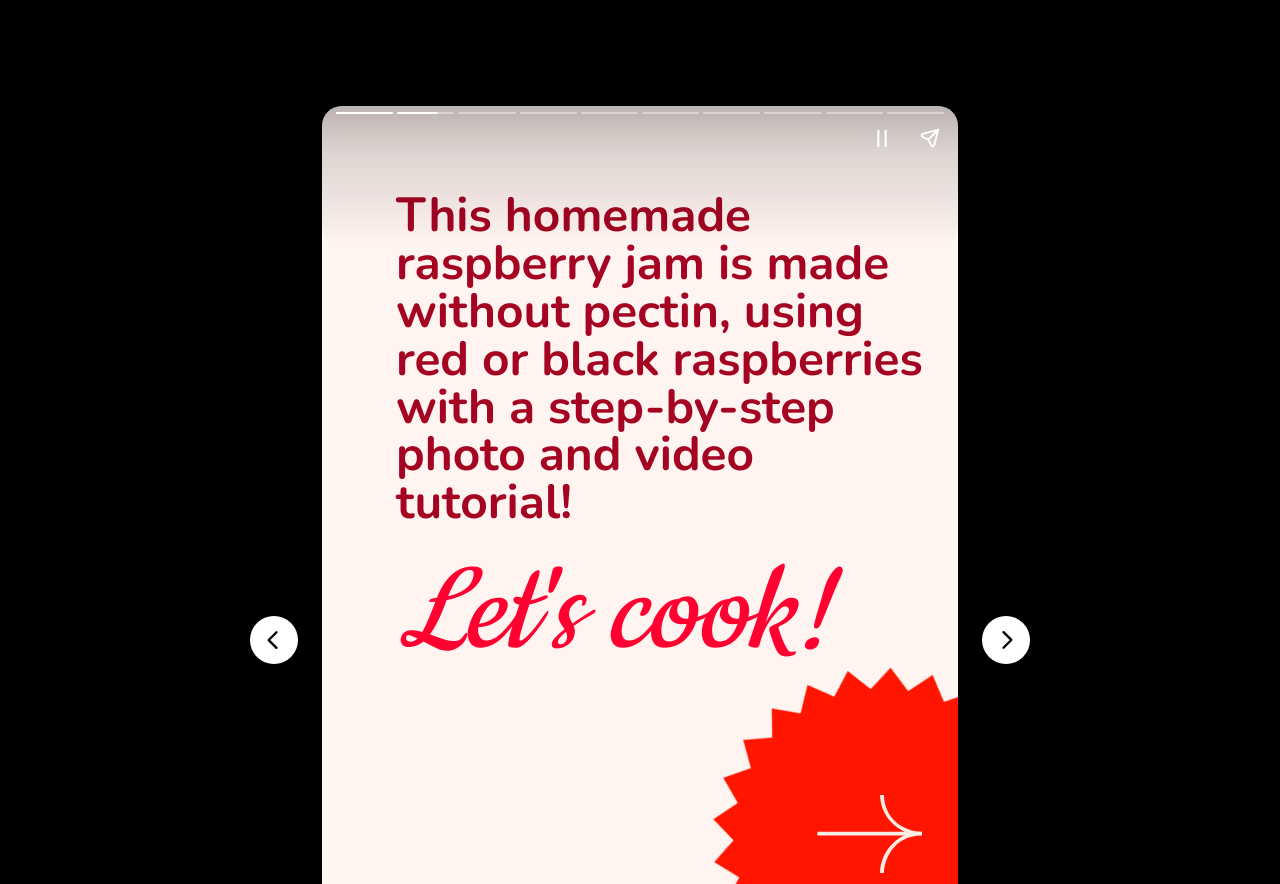Respond with a single word or phrase to the following question: What is the function of the 'Pause story' button?

Pause a story